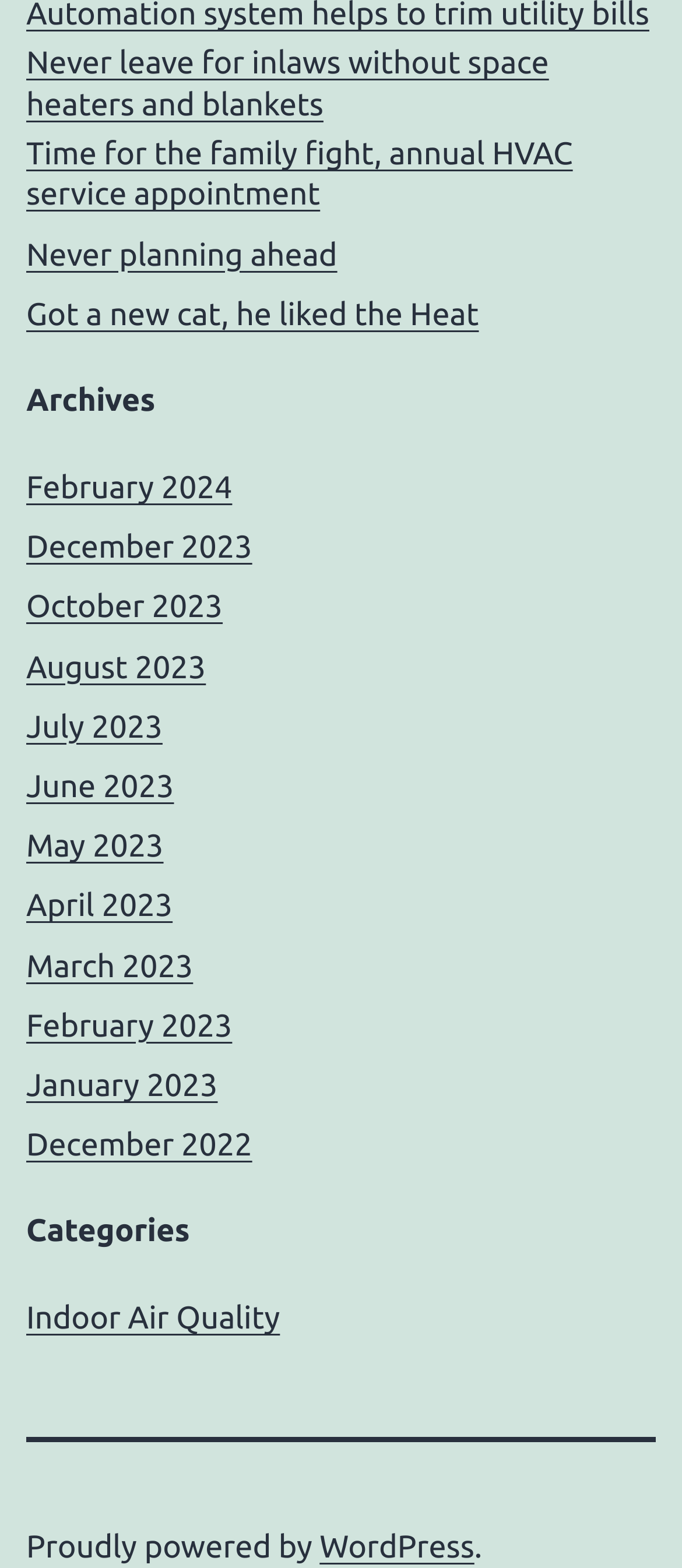Identify the bounding box coordinates for the UI element described as: "July 2023". The coordinates should be provided as four floats between 0 and 1: [left, top, right, bottom].

[0.038, 0.452, 0.238, 0.475]